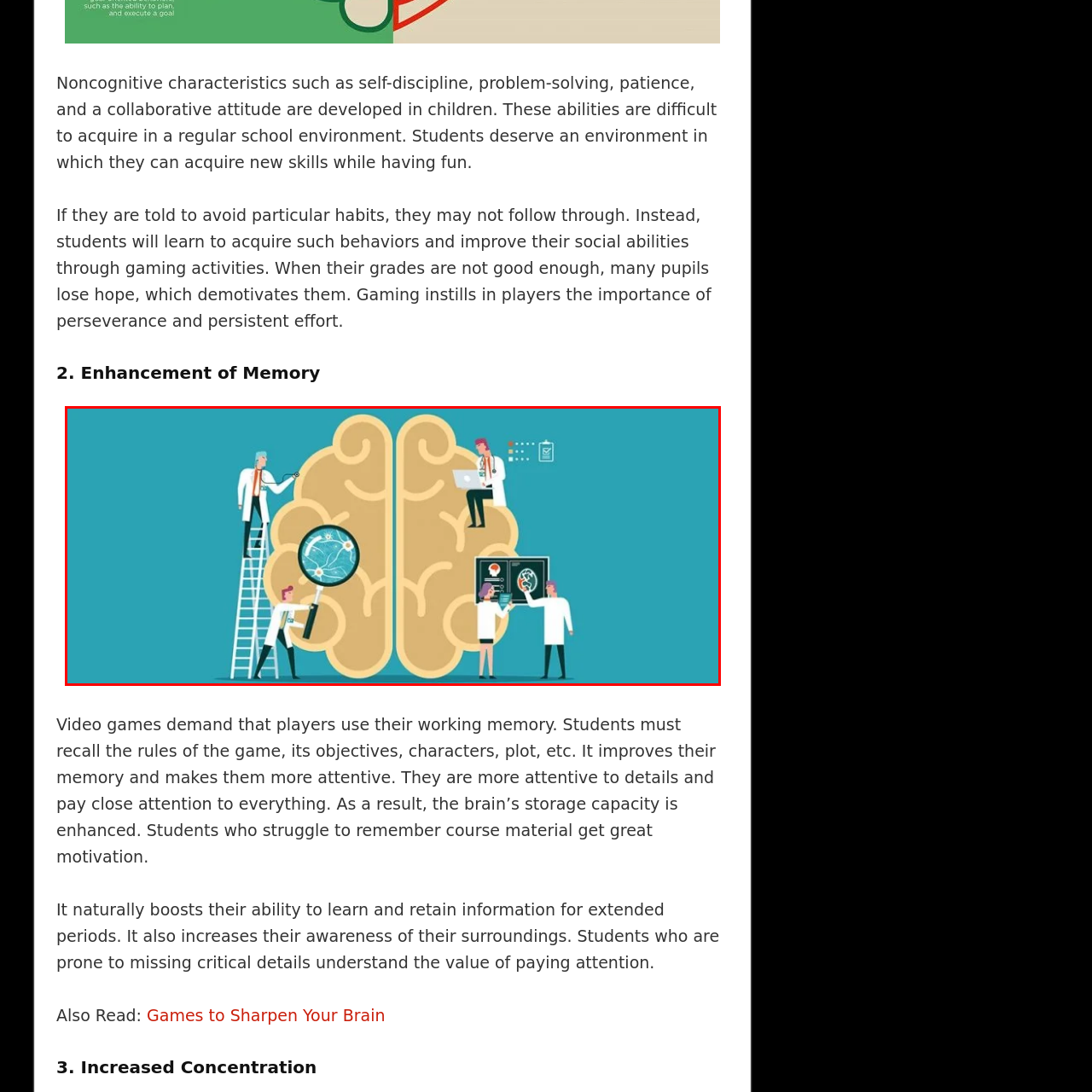Provide an elaborate description of the visual elements present in the image enclosed by the red boundary.

The image illustrates the theme of cognitive enhancement through gaming, depicted as a vibrant, stylized representation of a human brain. On the left side, several professionals, dressed in lab coats, engage in various activities that symbolize research and exploration of brain functions. One scientist examines the brain with a large magnifying glass, highlighting the focus on detailed study. Another is seated, working intently on a laptop, representing data analysis or digital learning. 

On the right, a group collaborates as they review brain imaging or educational material, emphasizing teamwork and knowledge sharing. The division within the brain visually represents different areas of cognitive skills, such as memory enhancement and attention. Overall, this illustration connects creatively to the concept that video games can strengthen cognitive skills like memory and concentration, transforming the learning experience into a more engaging and effective process for students.